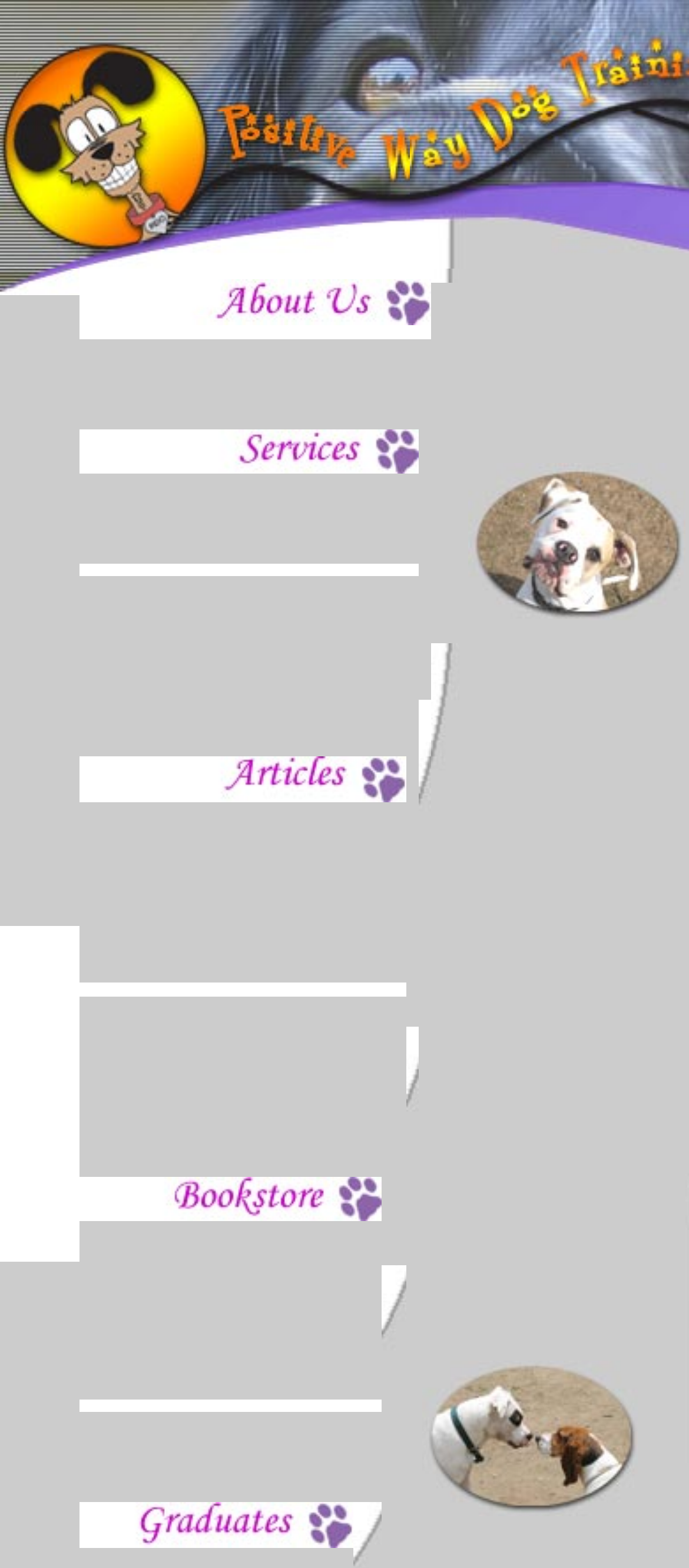Using the webpage screenshot, find the UI element described by alt="Graduates" name="Graduates". Provide the bounding box coordinates in the format (top-left x, top-left y, bottom-right x, bottom-right y), ensuring all values are floating point numbers between 0 and 1.

[0.115, 0.973, 0.513, 0.992]